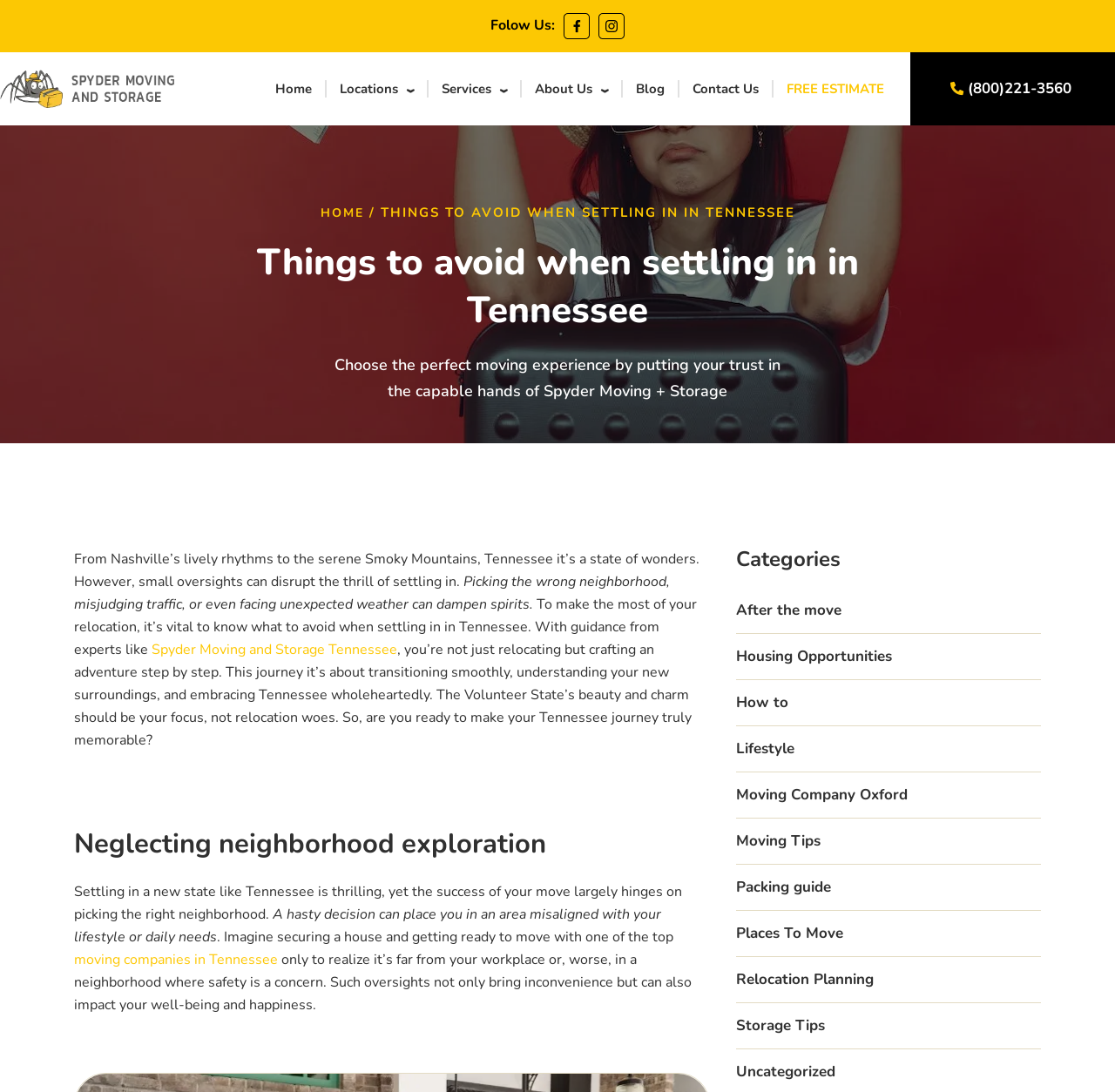Please specify the bounding box coordinates of the clickable region to carry out the following instruction: "View 'News & press lyrics'". The coordinates should be four float numbers between 0 and 1, in the format [left, top, right, bottom].

None